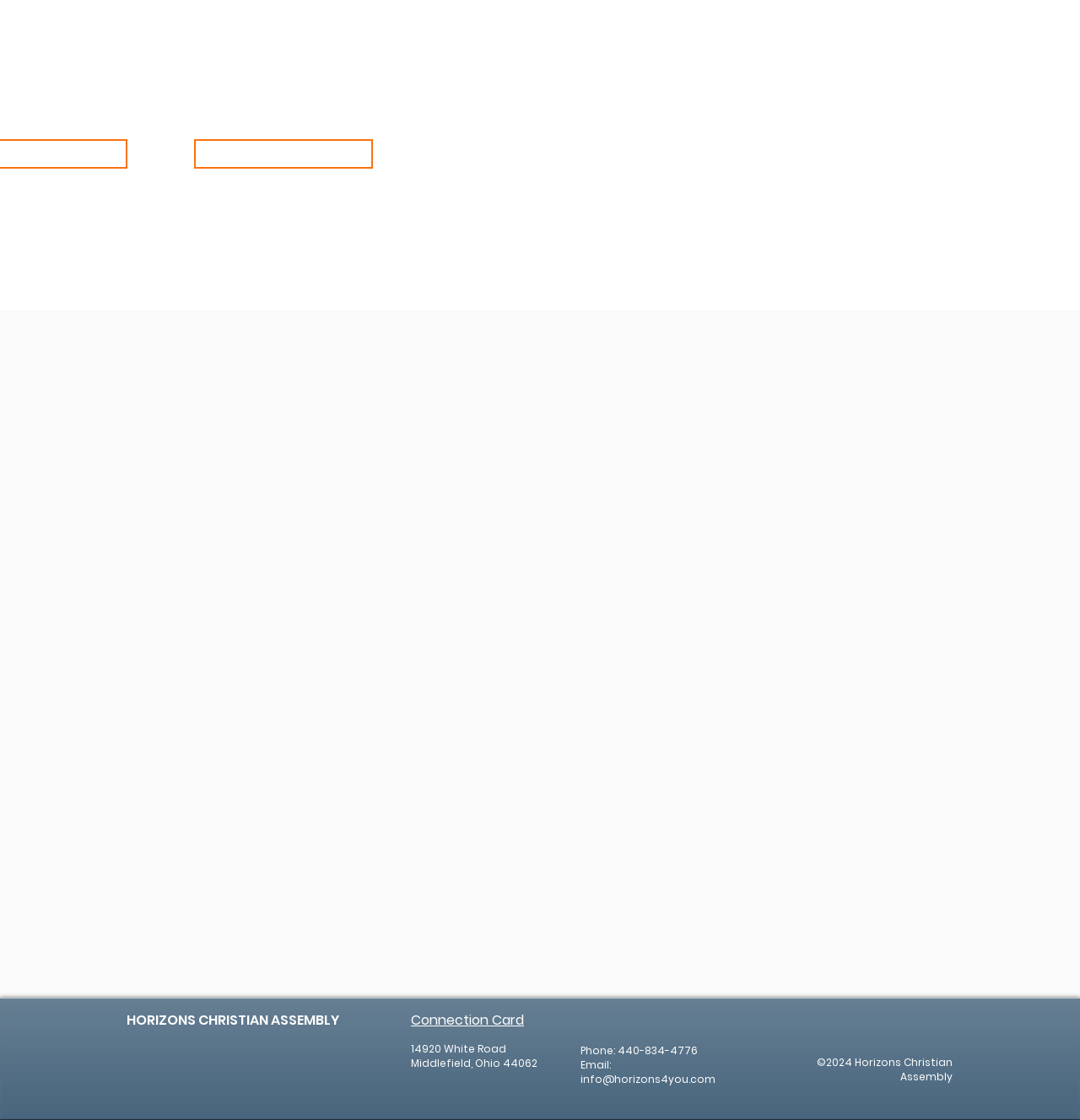Identify the bounding box for the UI element that is described as follows: "aria-label="YouTube"".

[0.21, 0.932, 0.234, 0.955]